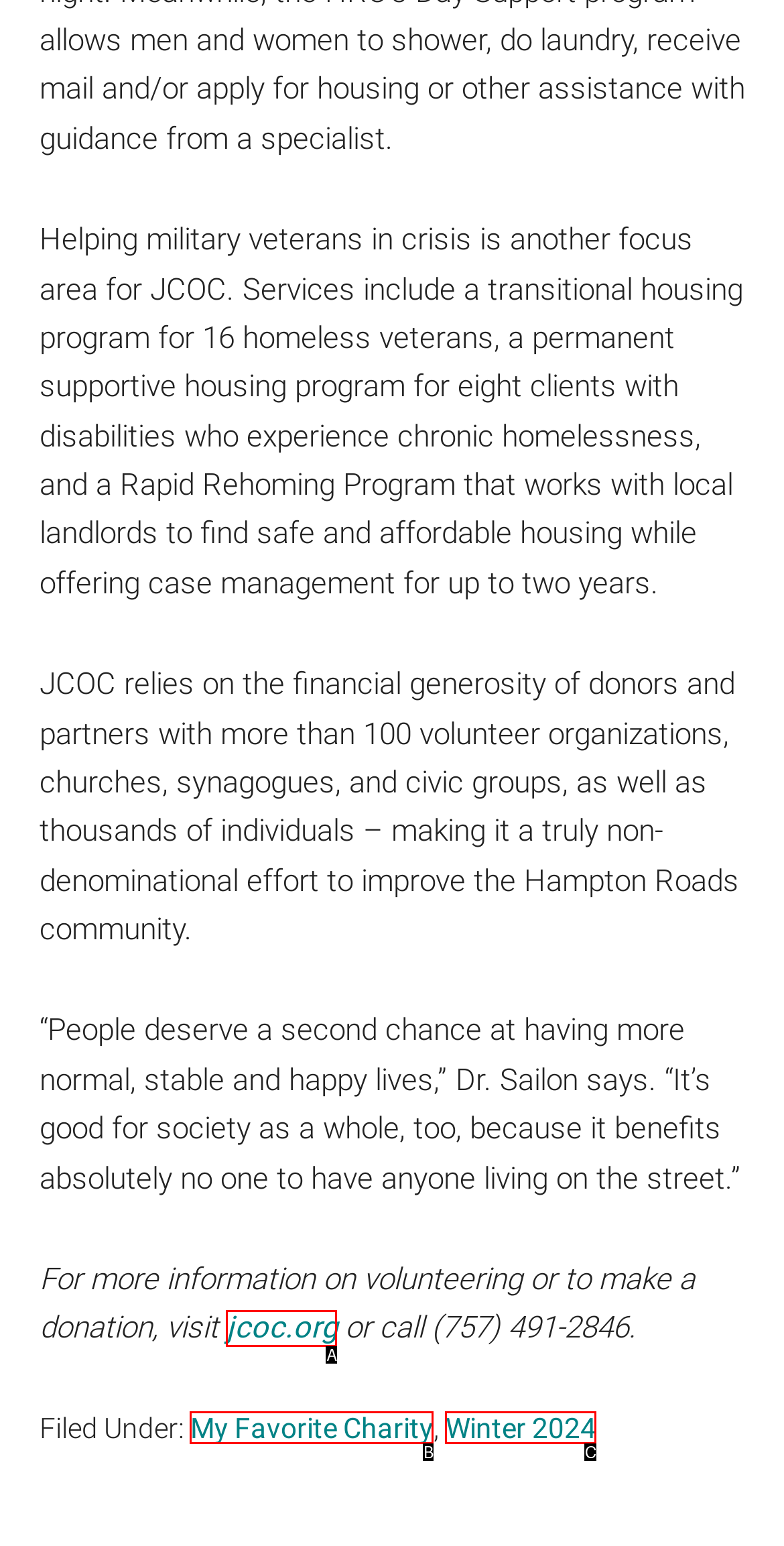Based on the description Winter 2024, identify the most suitable HTML element from the options. Provide your answer as the corresponding letter.

C